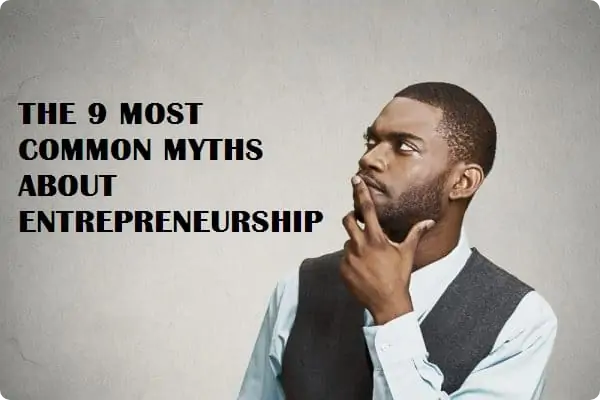Analyze the image and provide a detailed answer to the question: What is the main topic of the image?

The image features a man contemplating the topic of entrepreneurship, and the text overlay highlights the focus on debunking widespread misconceptions associated with starting and running a business, indicating that the main topic of the image is entrepreneurship.